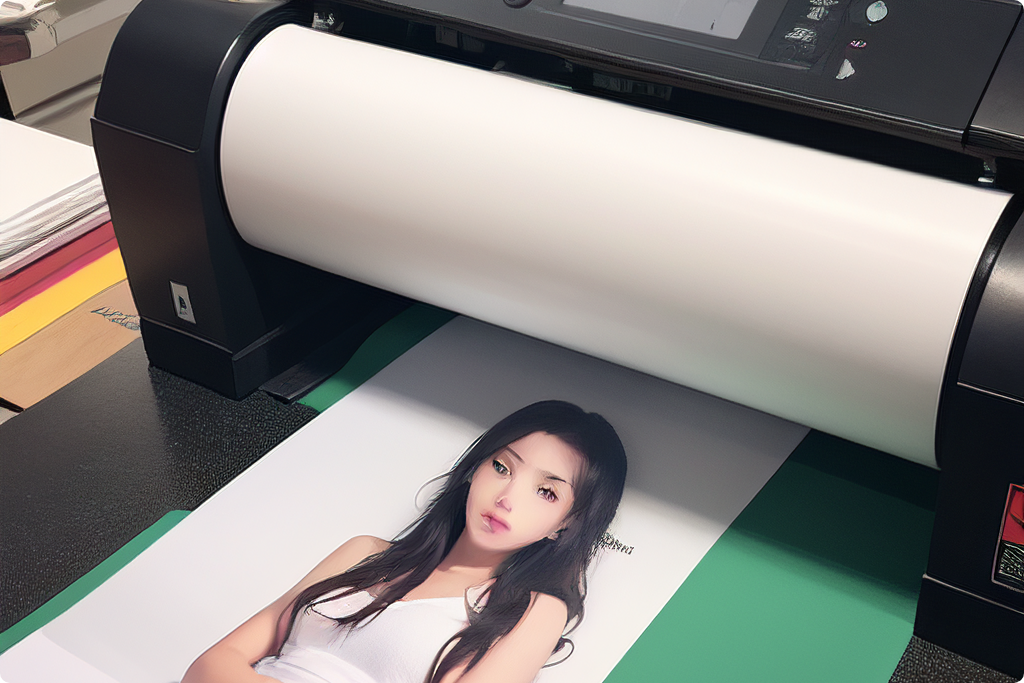Carefully observe the image and respond to the question with a detailed answer:
What is the purpose of DTF film in the printing industry?

The caption explains that DTF film is particularly useful for producing high-quality graphics on textiles, ideal for applications such as apparel, promotional products, and home decor.